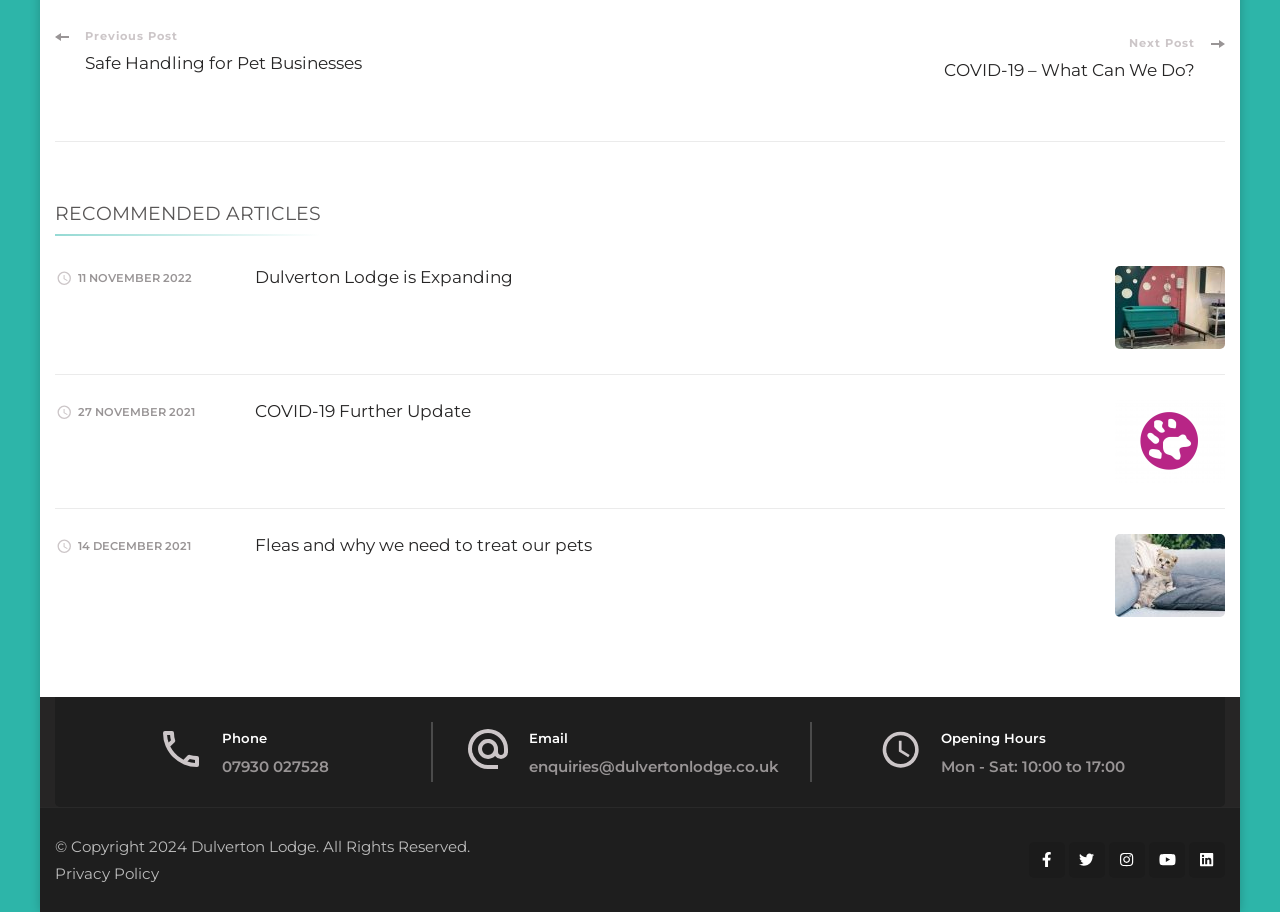Locate the bounding box coordinates of the clickable element to fulfill the following instruction: "Check the 'Opening Hours'". Provide the coordinates as four float numbers between 0 and 1 in the format [left, top, right, bottom].

[0.735, 0.83, 0.879, 0.851]